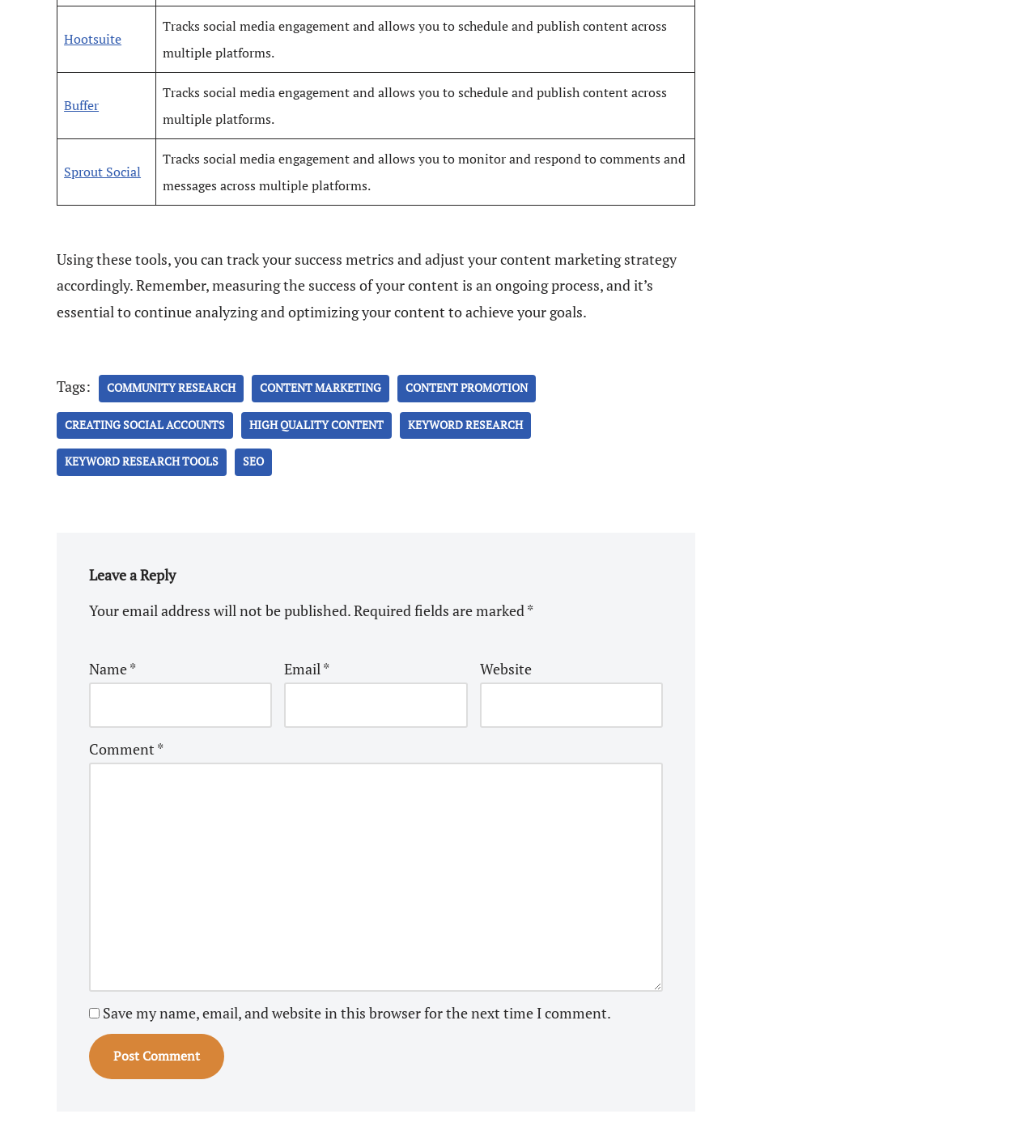What is the purpose of Hootsuite?
Based on the image, provide a one-word or brief-phrase response.

Track social media engagement